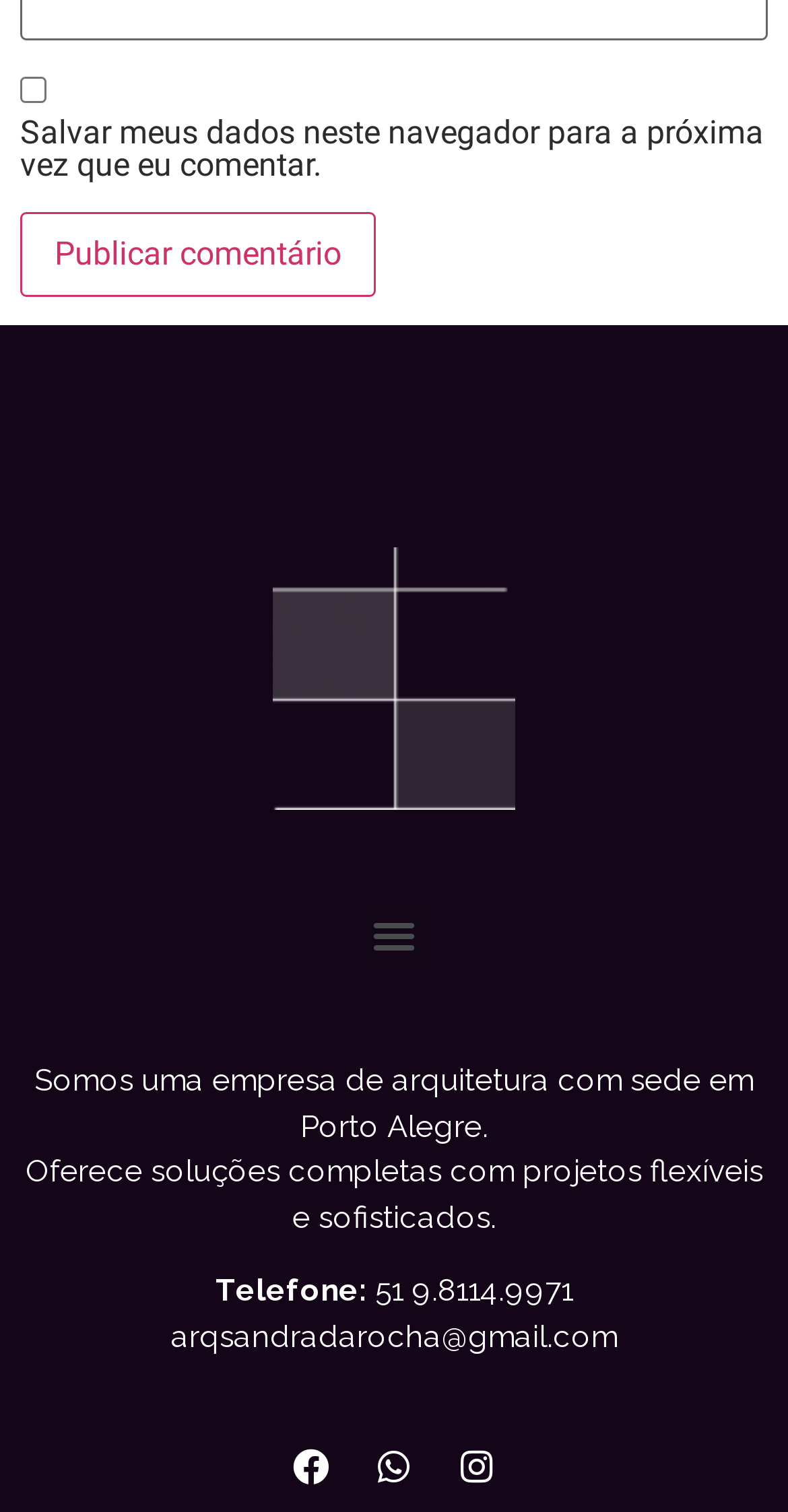Please locate the clickable area by providing the bounding box coordinates to follow this instruction: "Send an email".

[0.217, 0.872, 0.783, 0.896]